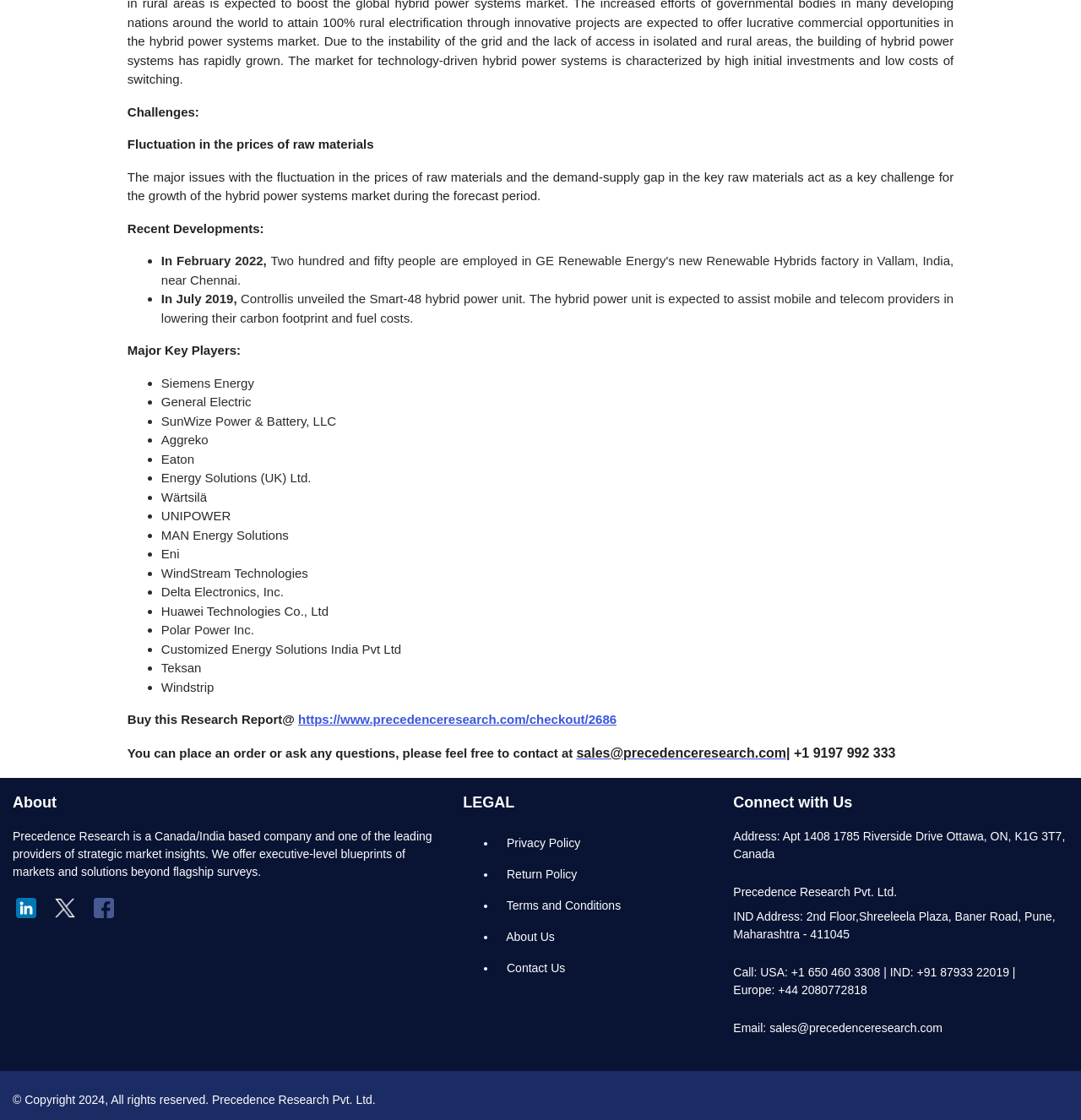For the following element description, predict the bounding box coordinates in the format (top-left x, top-left y, bottom-right x, bottom-right y). All values should be floating point numbers between 0 and 1. Description: Terms and Conditions

[0.46, 0.795, 0.655, 0.822]